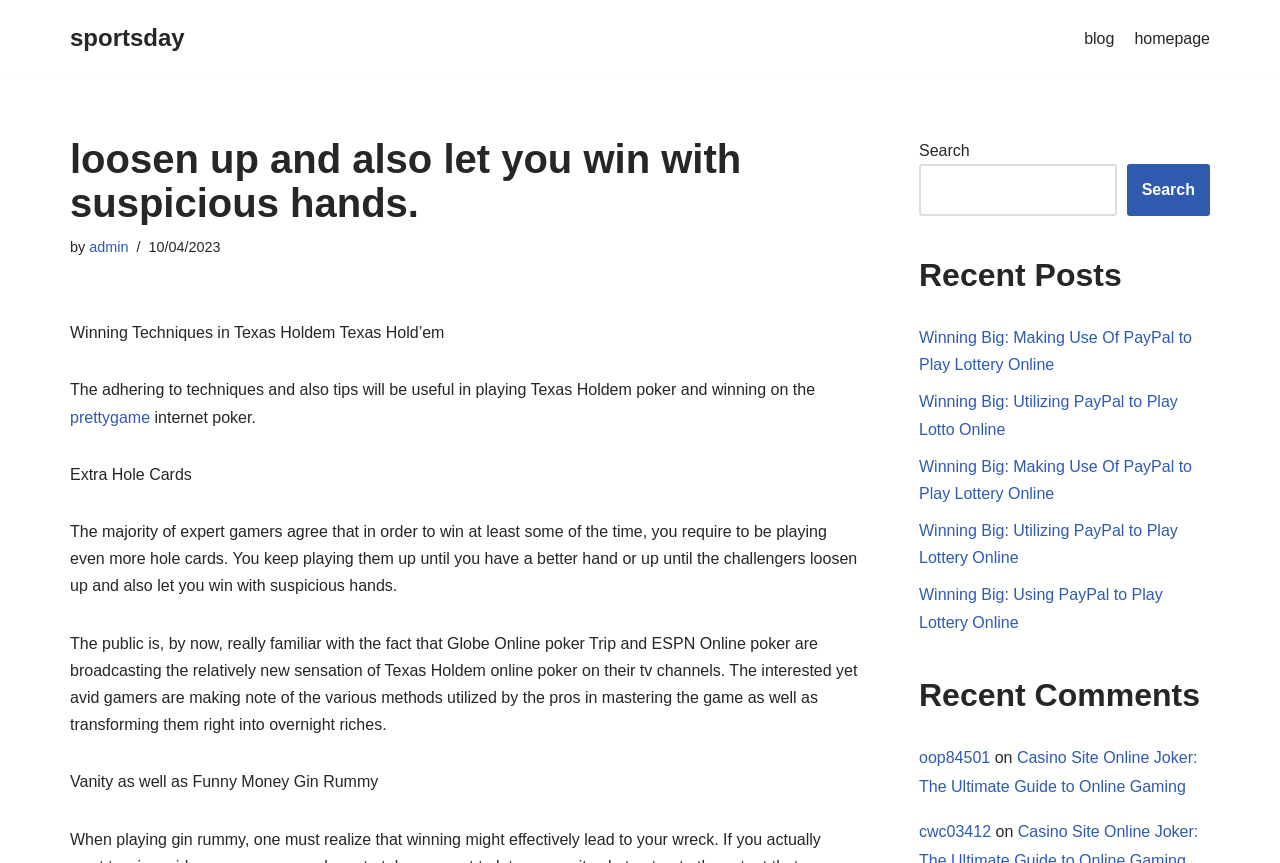Extract the top-level heading from the webpage and provide its text.

loosen up and also let you win with suspicious hands.